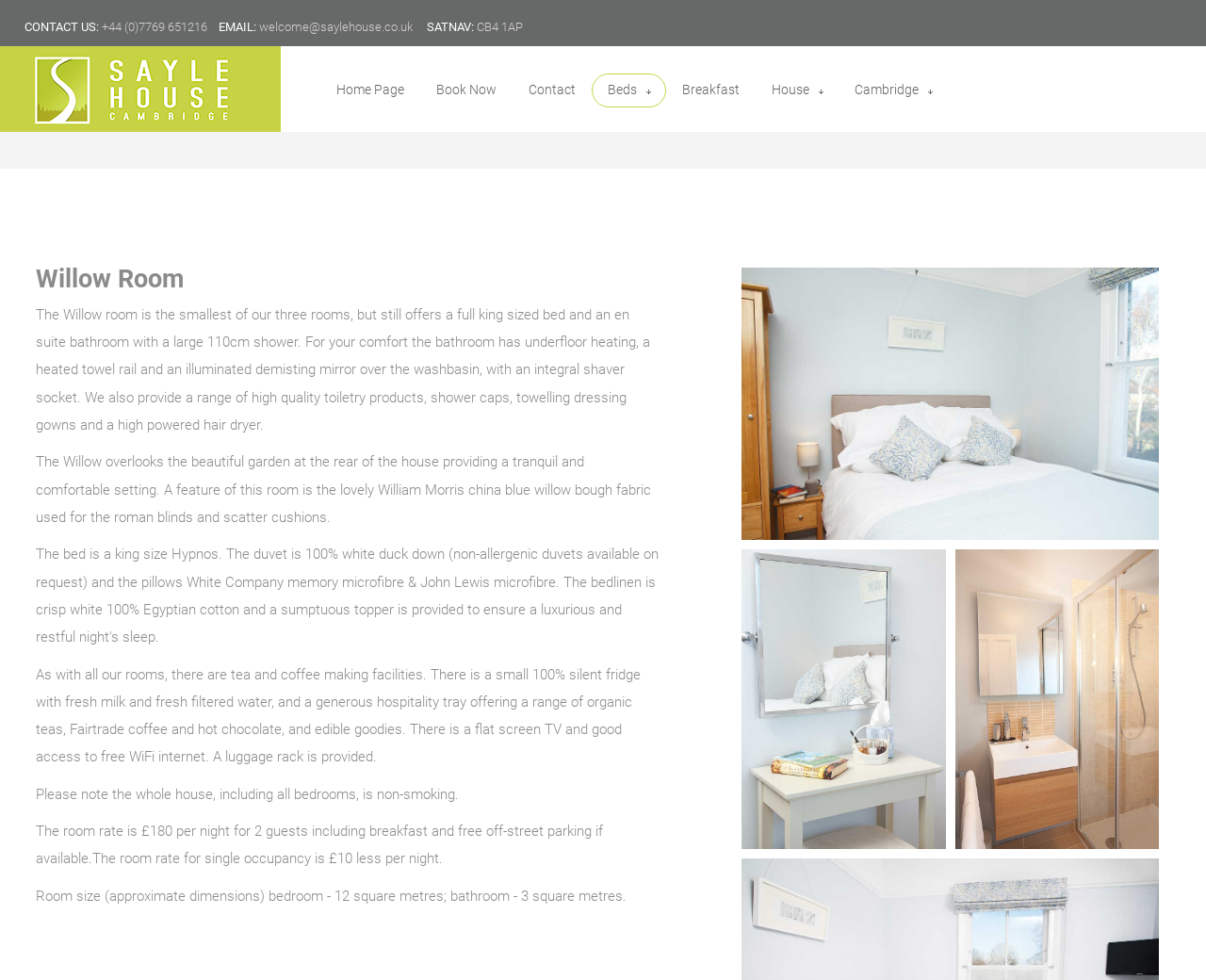Generate a comprehensive description of the webpage content.

The webpage is about Sayle House, a luxury boutique Bed and Breakfast in the center of Cambridge. At the top of the page, there is a search bar with a "Search..." placeholder text. Below the search bar, there are five main navigation links: "Home Page", "Book Now", "Contact", "Beds", and "Breakfast", which are aligned horizontally. 

On the left side of the page, there is a vertical menu with the same links as above, along with an additional link to "House" and "Cambridge". Below the menu, there is a "CONTACT US" section with phone number, email address, and SATNAV information.

The main content of the page is about the "Willow Room", one of the rooms available at Sayle House. There is a heading "Willow Room" followed by a detailed description of the room, including its features, amenities, and size. The description is divided into four paragraphs, with the first paragraph describing the room's size and amenities, the second paragraph describing the room's decor, the third paragraph listing the facilities available, and the fourth paragraph providing additional information about the room rate and size.

Below the description, there are three images of the Willow Room, each with a zoom option. The images show a general view of the room, the dressing table and mirror, and the en-suite bathroom with a shower. Each image has a heading describing the content of the image.

At the bottom of the page, there is a logo of Sayle House, which is also a link to the "Home Page".